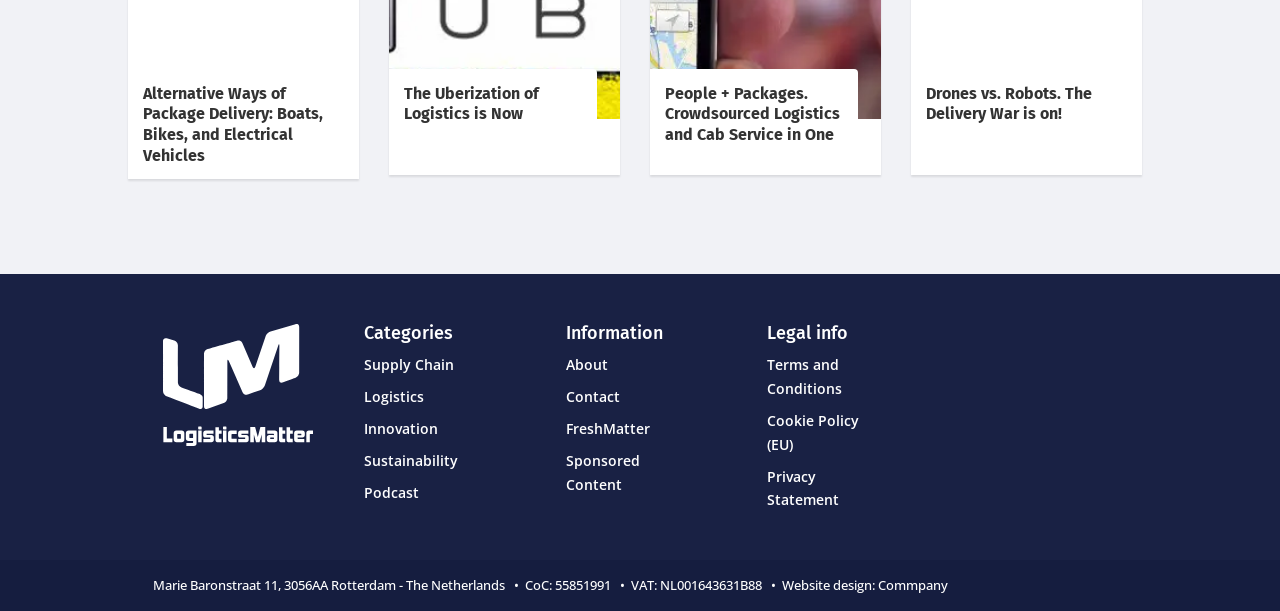Locate the bounding box coordinates of the region to be clicked to comply with the following instruction: "Click on the '5Supply Chain' category". The coordinates must be four float numbers between 0 and 1, in the form [left, top, right, bottom].

[0.285, 0.582, 0.355, 0.613]